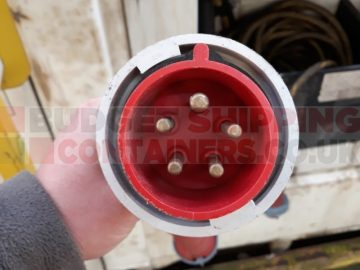Illustrate the image with a detailed caption.

The image depicts a close-up view of a 32 amp 3-phase power plug, specifically designed for refrigerated shipping containers. The robust construction of the plug features a circular design with multiple metal prongs inside a red casing, which indicates its heavy-duty functionality. This type of plug is essential for powering refrigerated containers, ensuring proper electrical connections for optimal operation. The background suggests a shipping container setting, reinforcing its purpose in providing electricity for temperature-sensitive storage solutions. This power supply is a key component for anyone planning to use a refrigerated shipping container, as proper voltage and amp requirements are critical for efficient refrigeration.